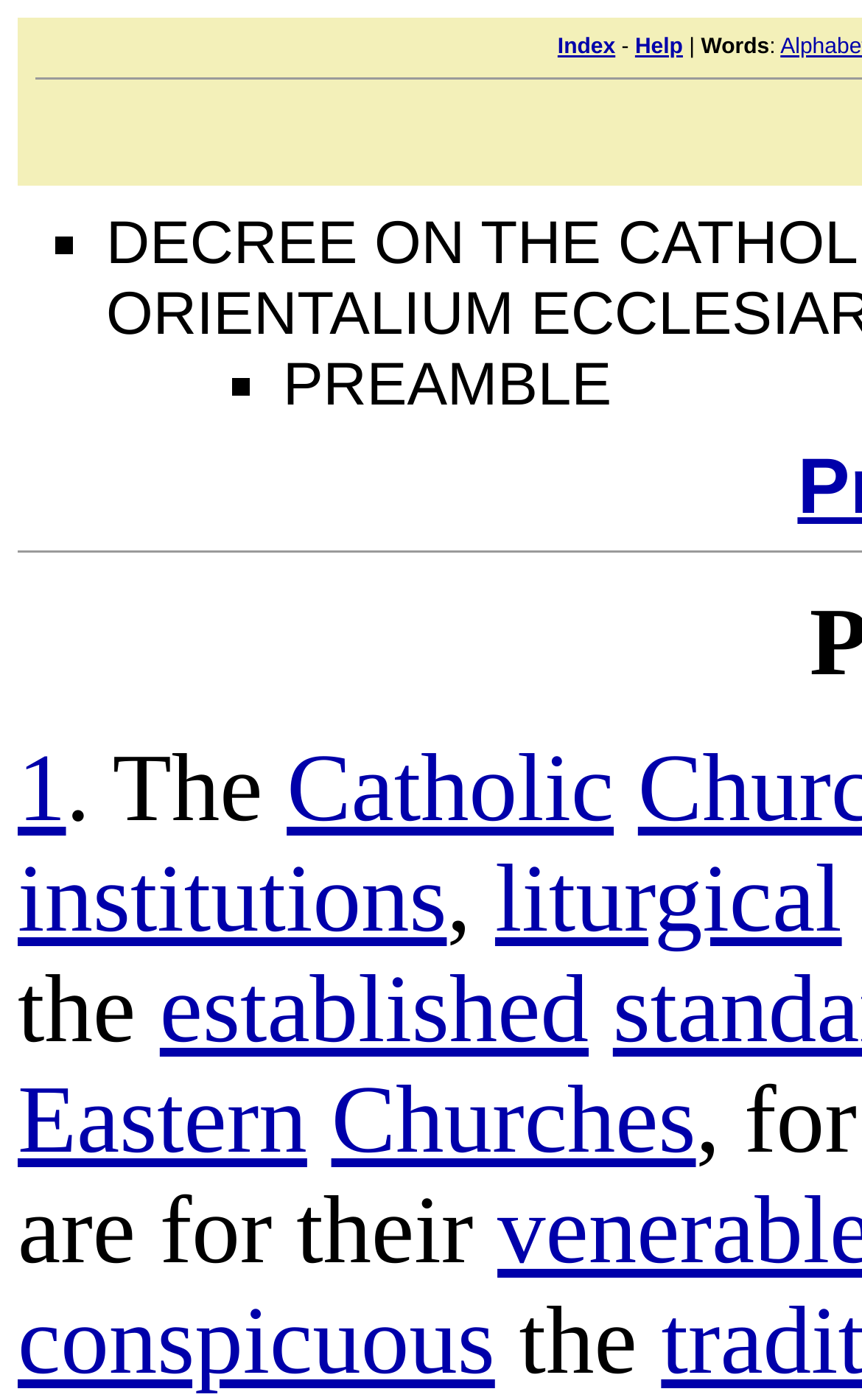What is the first item in the list?
Please answer using one word or phrase, based on the screenshot.

■